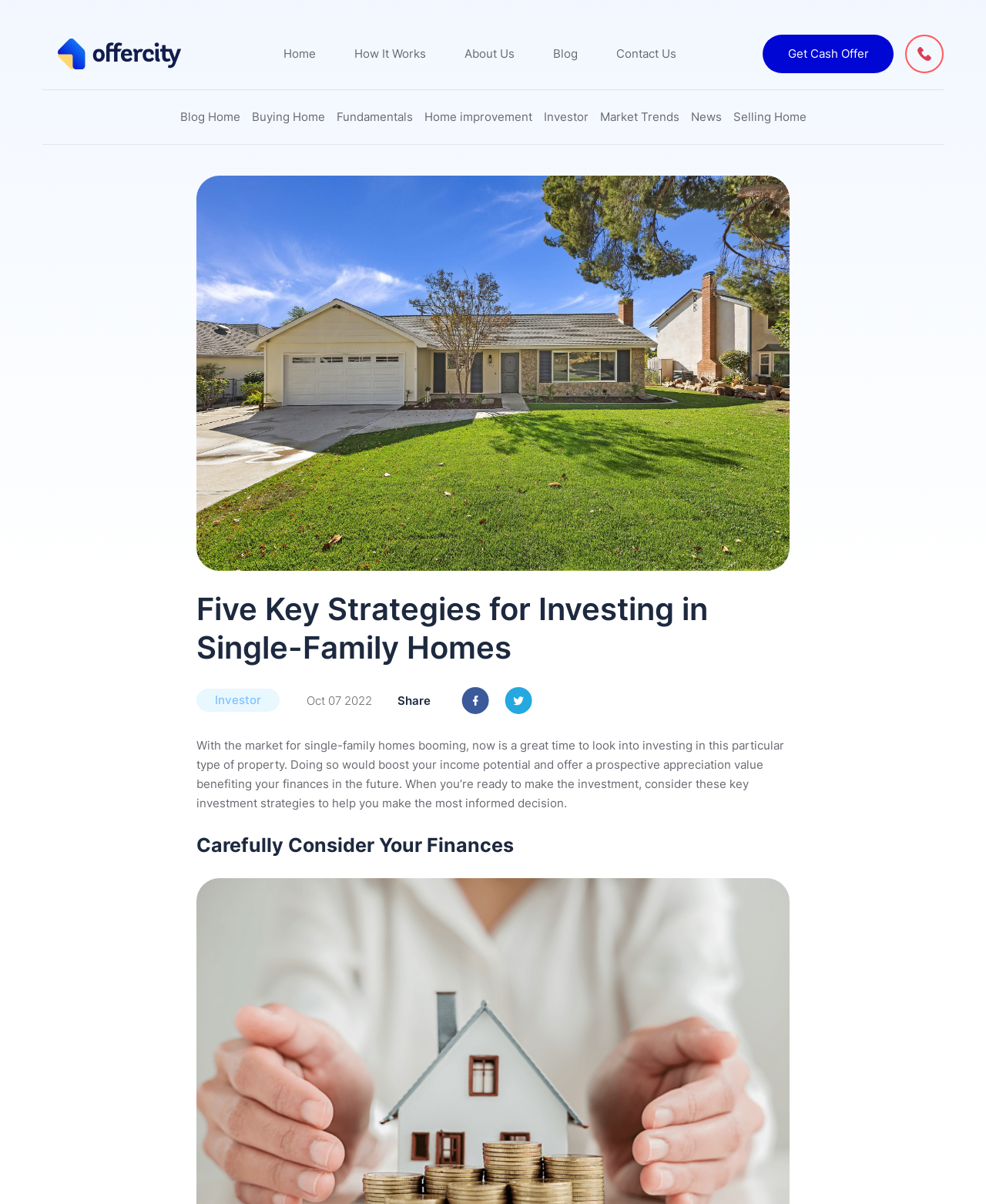Identify the bounding box coordinates of the region I need to click to complete this instruction: "Click on the 'Share' button".

[0.403, 0.576, 0.437, 0.588]